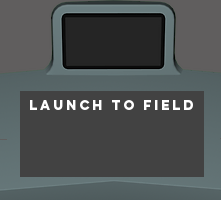Based on the image, give a detailed response to the question: What type of studies is the interface related to?

The interface appears to invite users to engage in activities or simulations, embodying a blend of technology and learning related to environmental studies, which indicates that the interface is related to environmental studies.